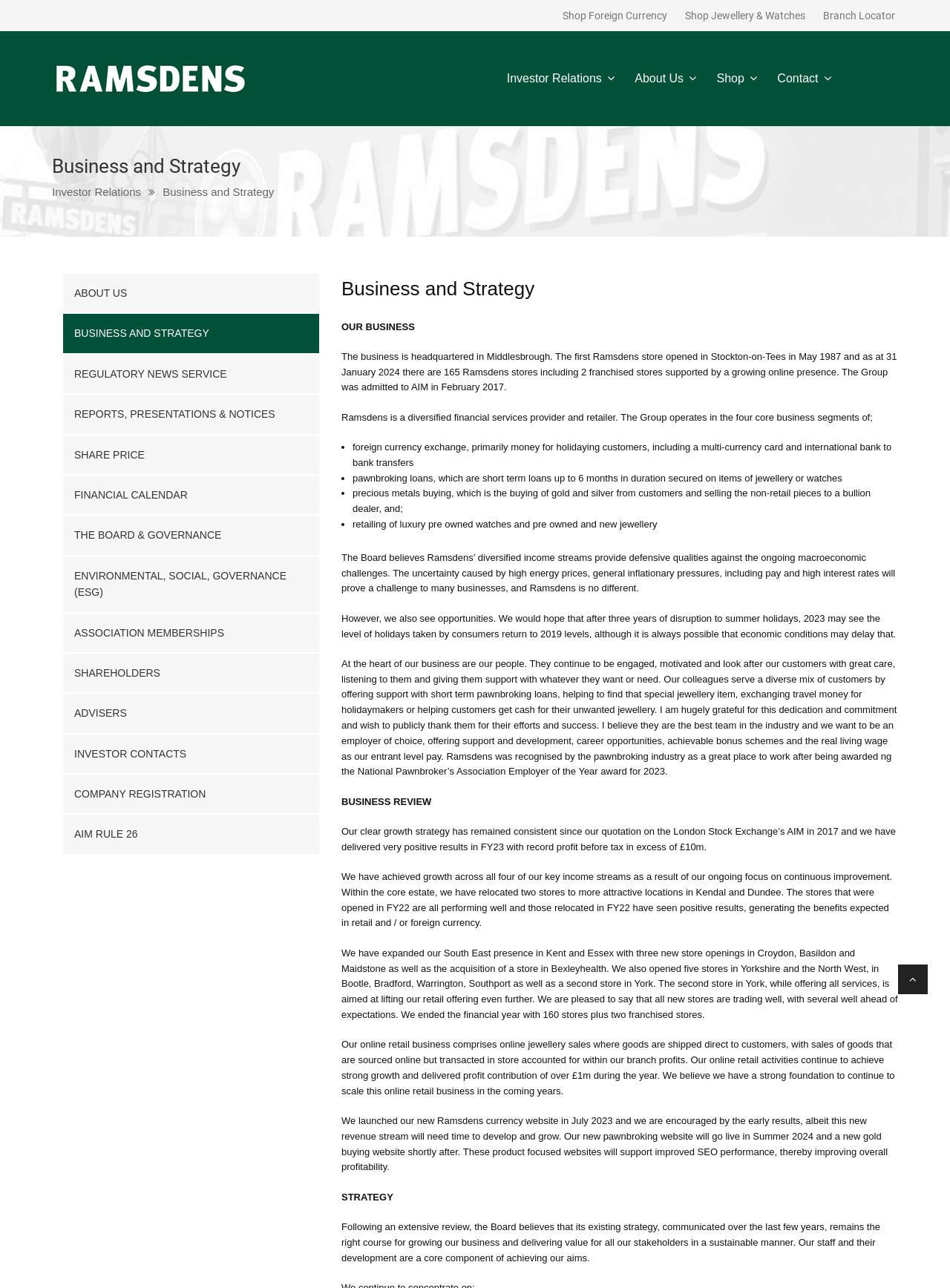What are the four core business segments of Ramsdens?
Based on the image, respond with a single word or phrase.

foreign currency exchange, pawnbroking loans, precious metals buying, and retailing of luxury pre owned watches and pre owned and new jewellery